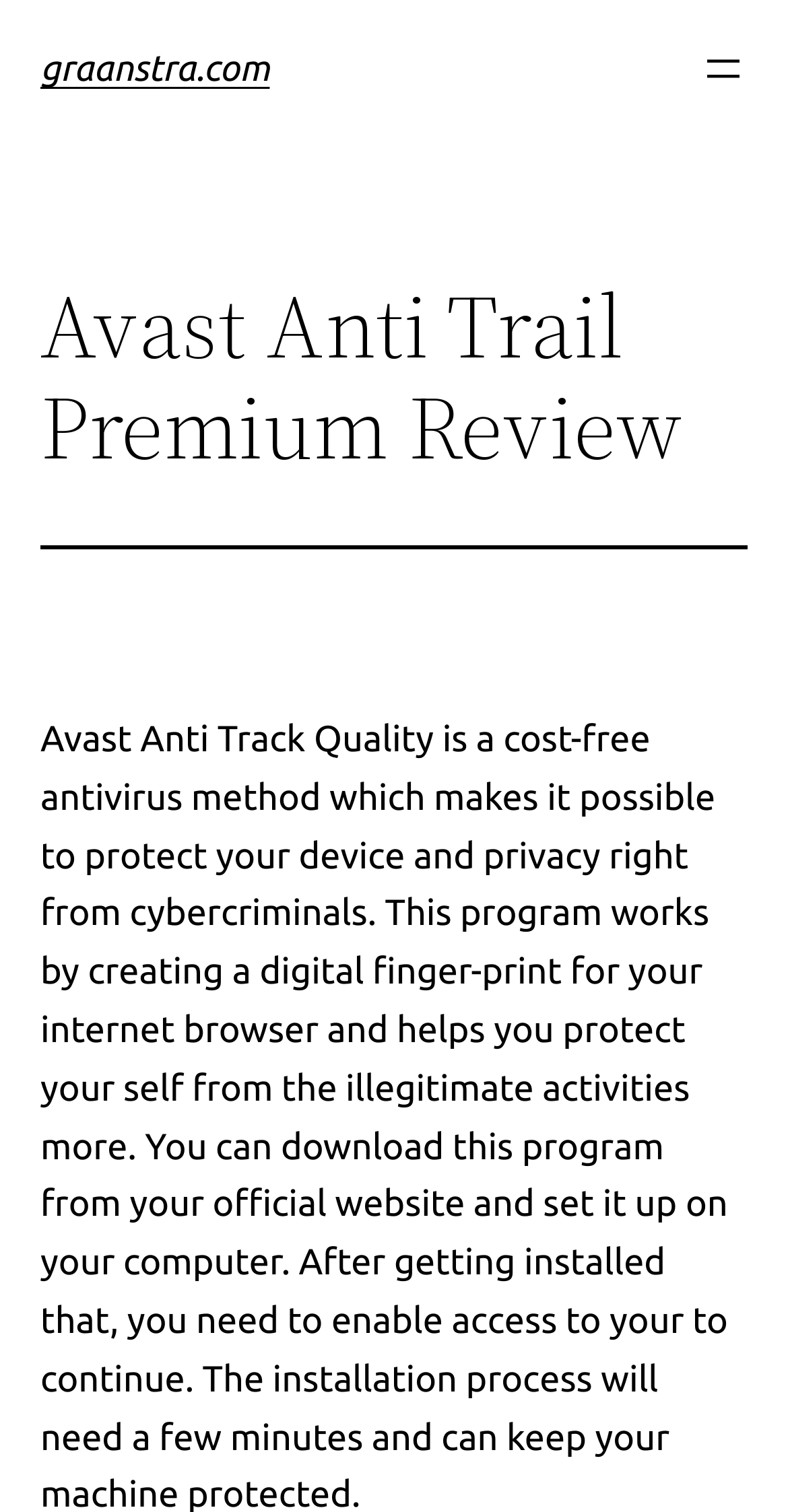Identify the bounding box of the HTML element described here: "aria-label="Open menu"". Provide the coordinates as four float numbers between 0 and 1: [left, top, right, bottom].

[0.887, 0.03, 0.949, 0.062]